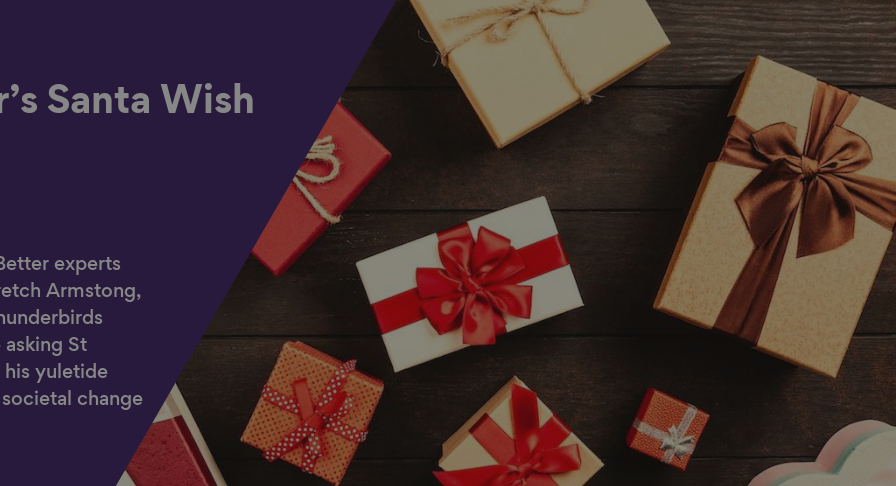Give a short answer to this question using one word or a phrase:
What is the theme of the visual?

Ageing Better’s Santa Wish List